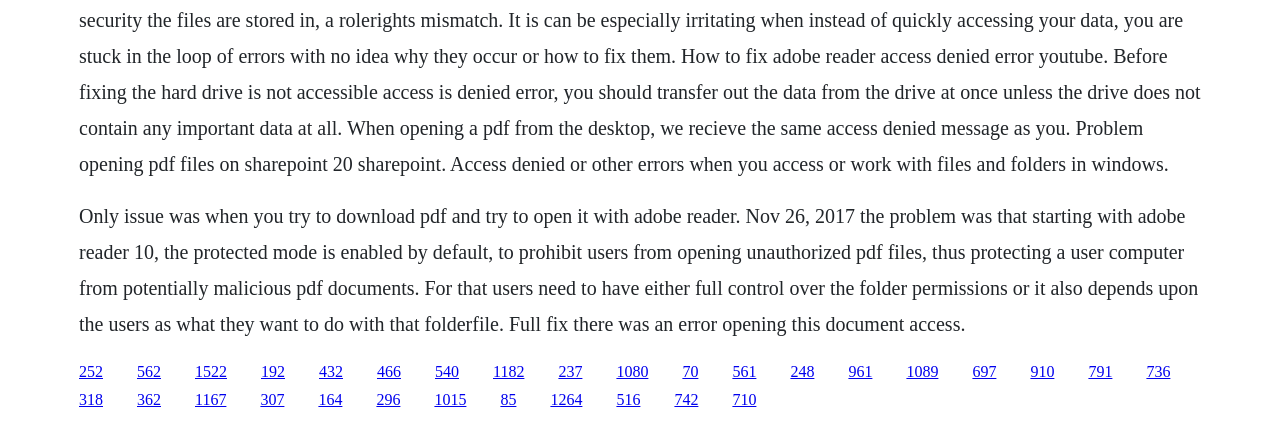Determine the bounding box coordinates for the area that needs to be clicked to fulfill this task: "click the link '252'". The coordinates must be given as four float numbers between 0 and 1, i.e., [left, top, right, bottom].

[0.062, 0.857, 0.08, 0.897]